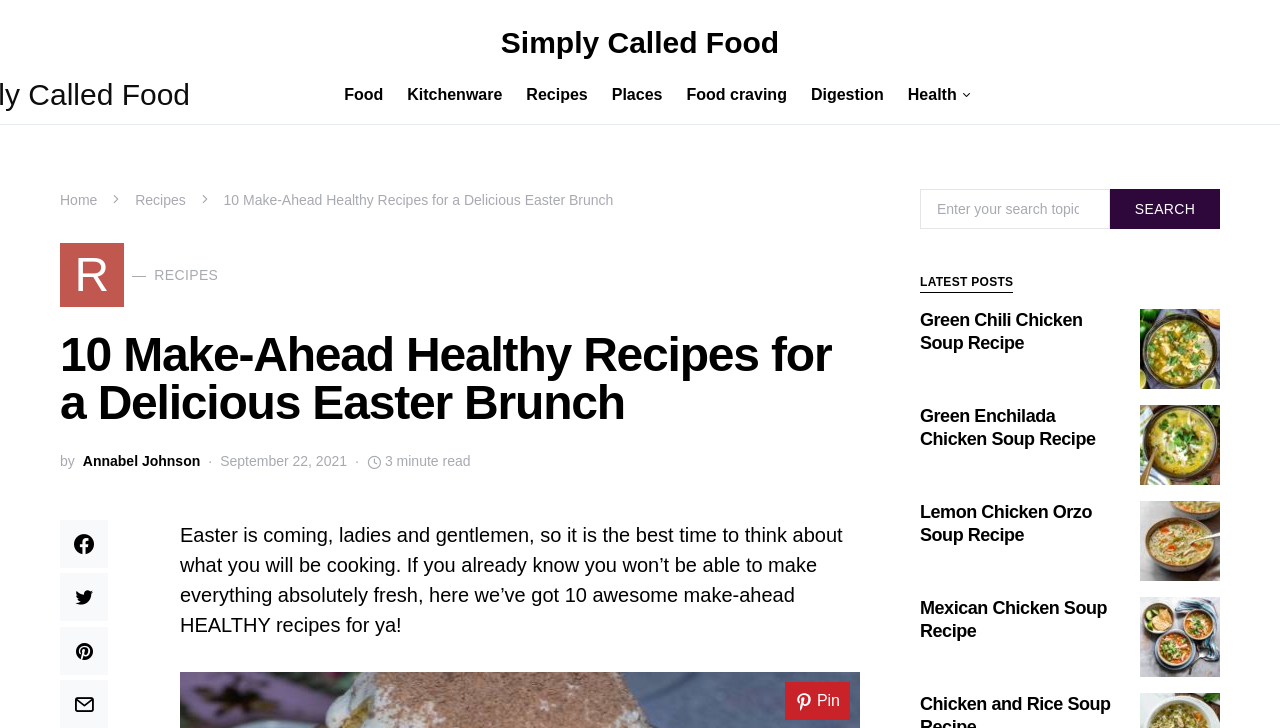Locate the bounding box coordinates of the element that should be clicked to fulfill the instruction: "Pin the recipe".

[0.638, 0.951, 0.656, 0.974]